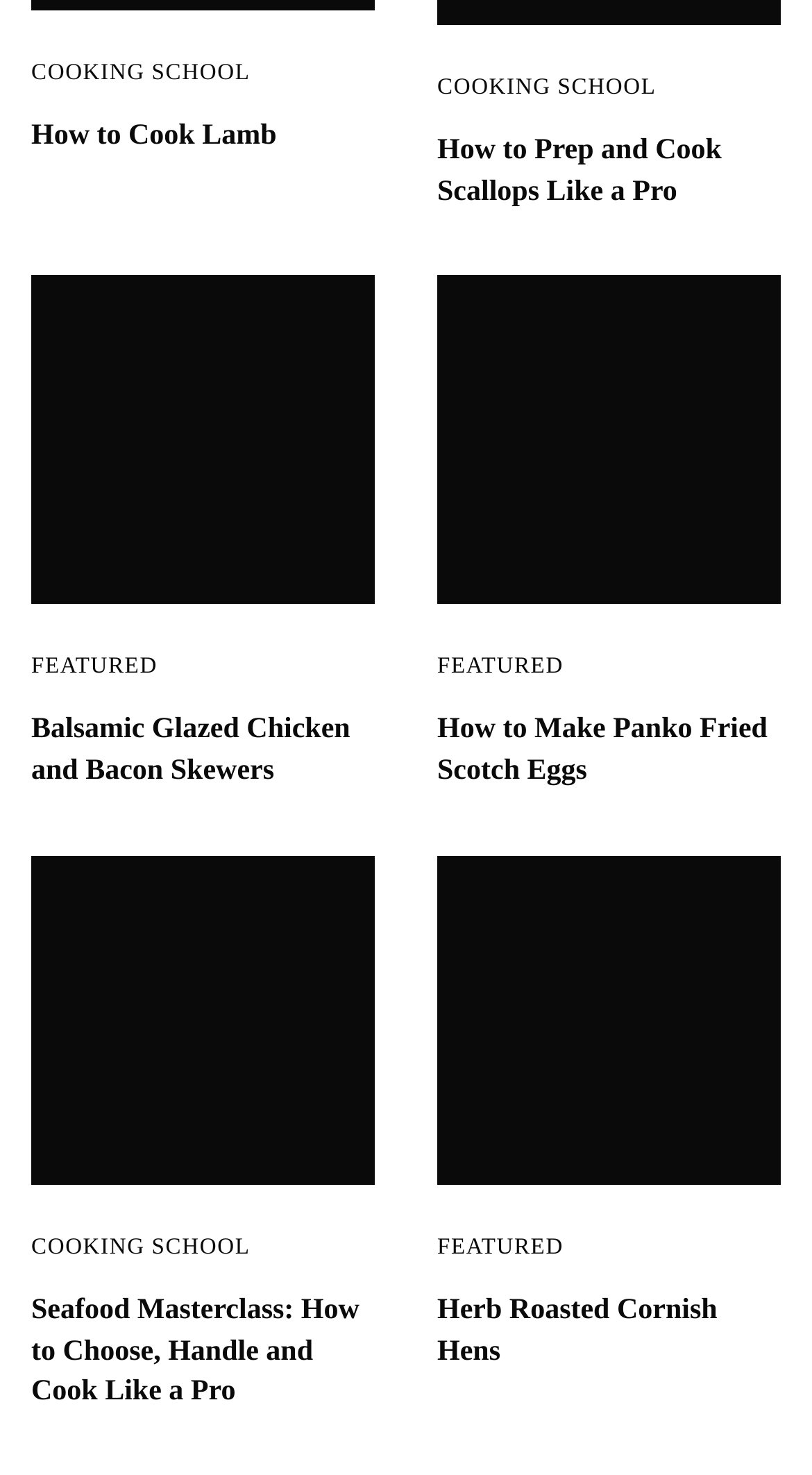Identify the bounding box coordinates of the element to click to follow this instruction: 'View 'Balsamic Glazed Chicken Bacon Skewers' recipe'. Ensure the coordinates are four float values between 0 and 1, provided as [left, top, right, bottom].

[0.038, 0.187, 0.462, 0.41]